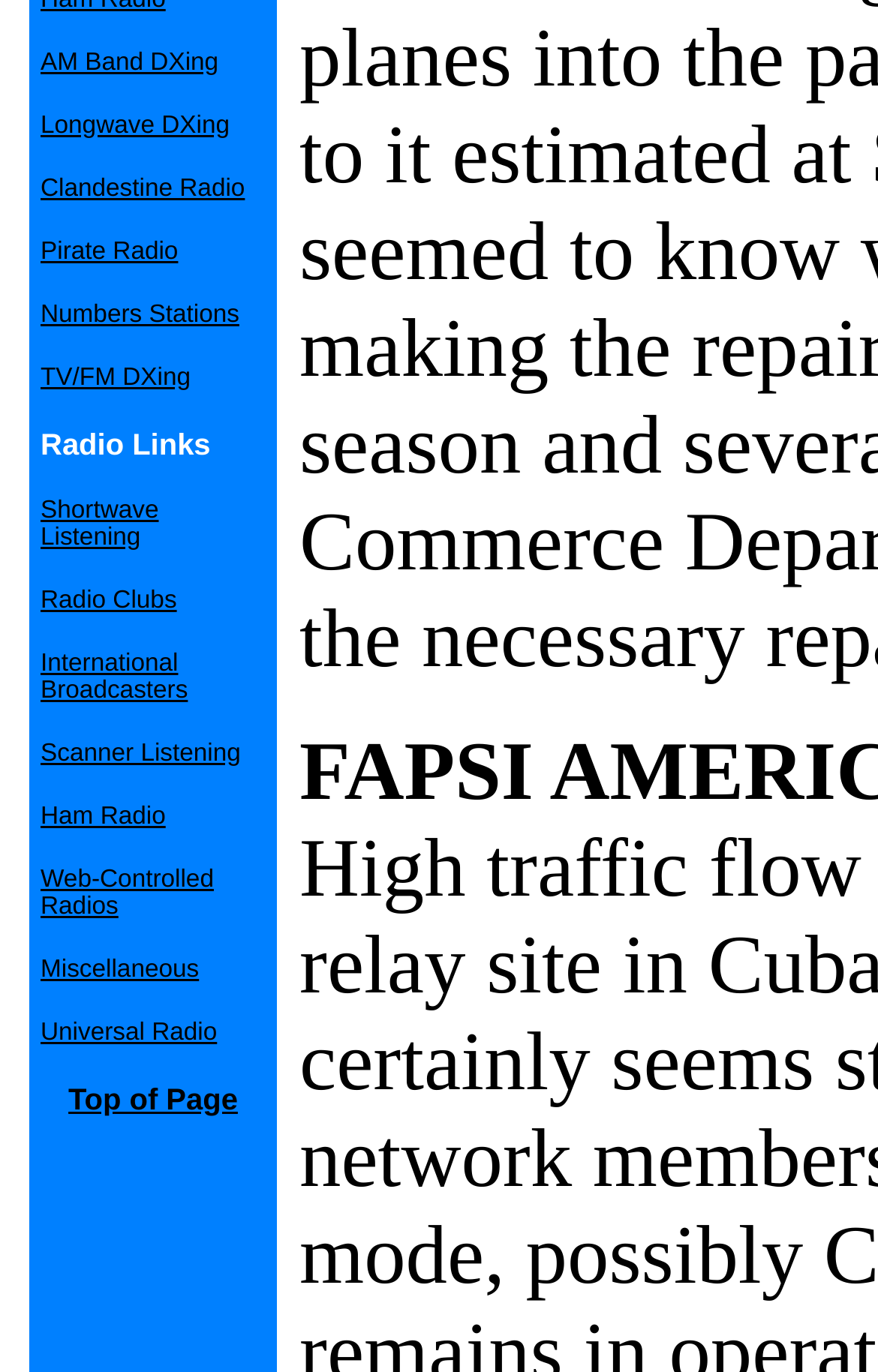Please specify the bounding box coordinates of the region to click in order to perform the following instruction: "Learn about termite protection services".

None